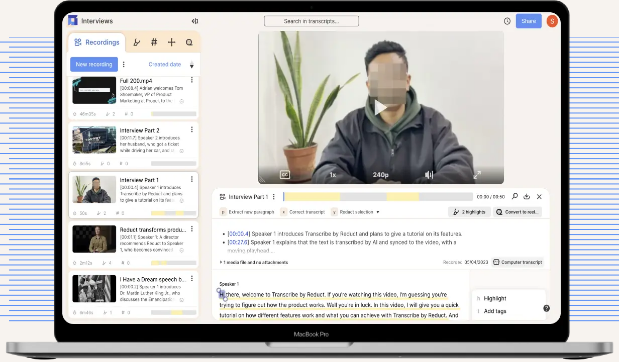Give a one-word or short phrase answer to the question: 
What is listed on the sidebar?

Recordings